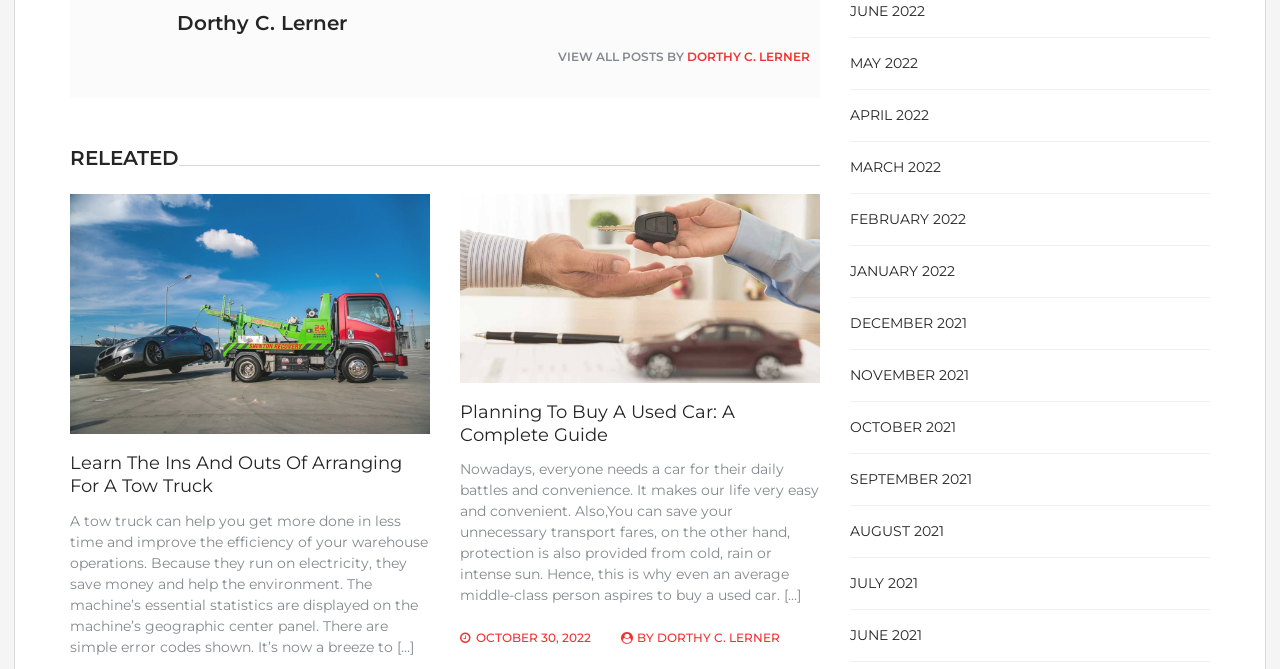Based on the element description "October 30, 2022November 1, 2022", predict the bounding box coordinates of the UI element.

[0.372, 0.942, 0.462, 0.965]